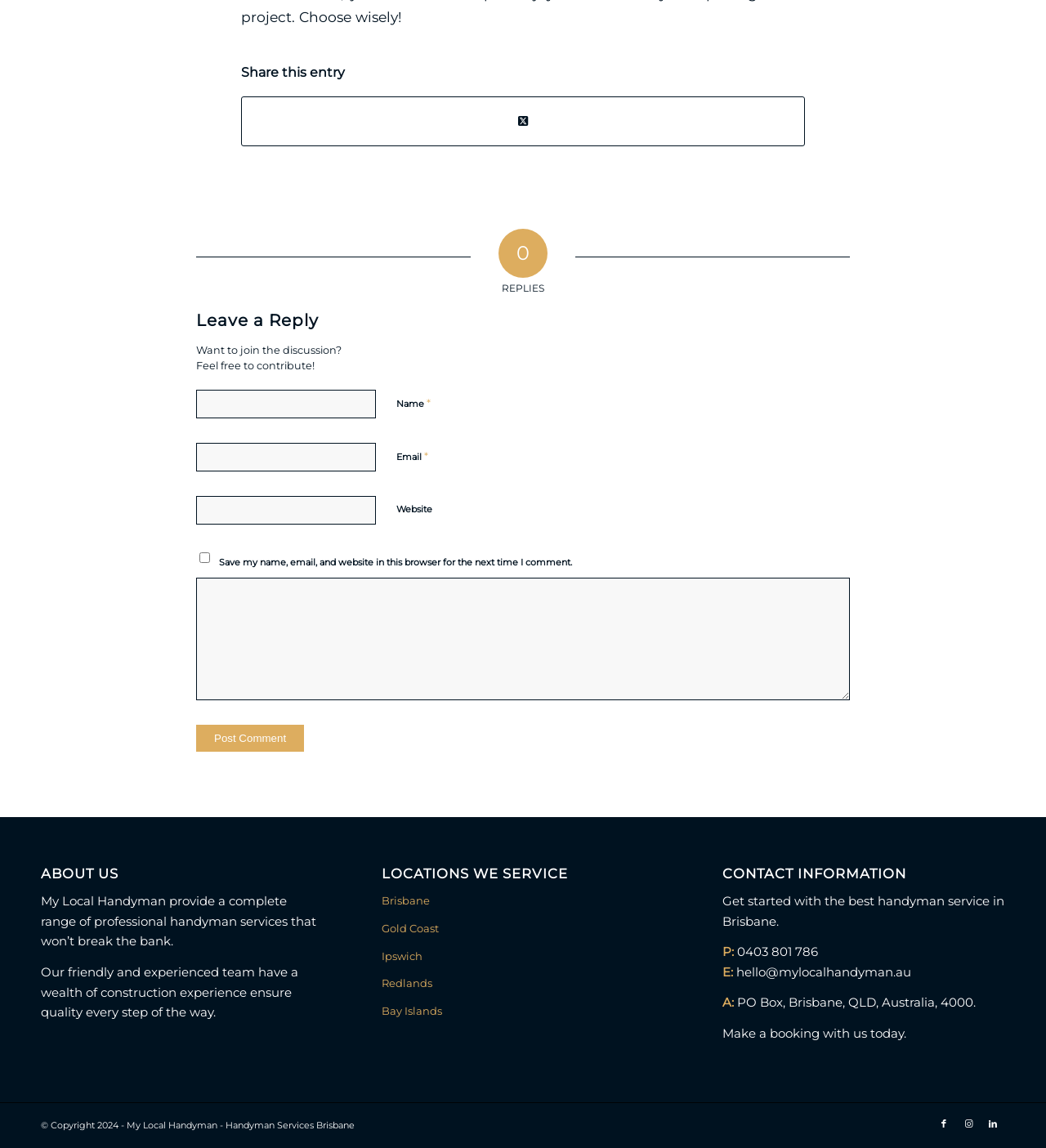Determine the bounding box coordinates of the target area to click to execute the following instruction: "Post a comment."

[0.188, 0.631, 0.291, 0.655]